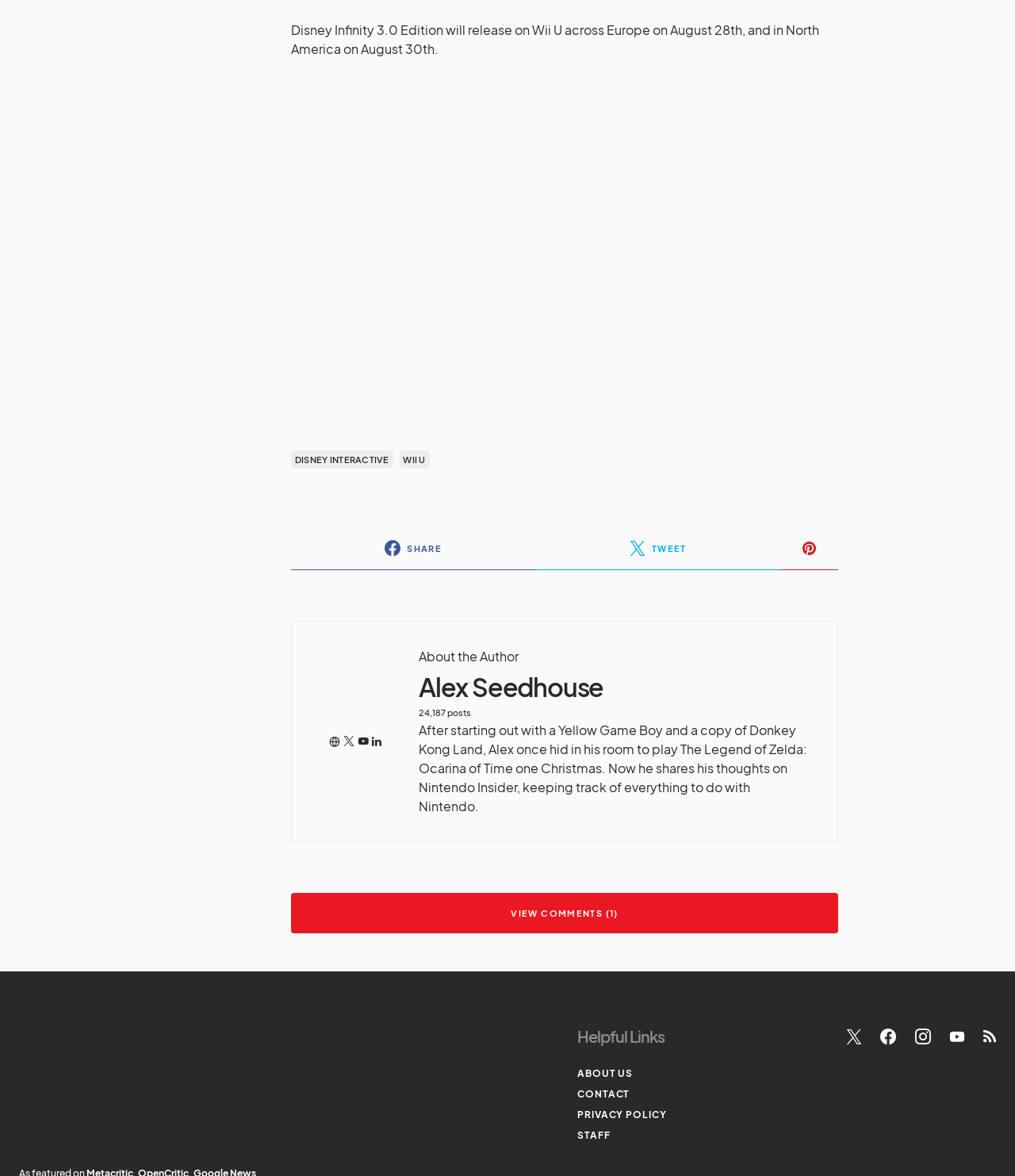Identify the bounding box coordinates of the clickable region required to complete the instruction: "Read the author's bio". The coordinates should be given as four float numbers within the range of 0 and 1, i.e., [left, top, right, bottom].

[0.412, 0.696, 0.795, 0.775]